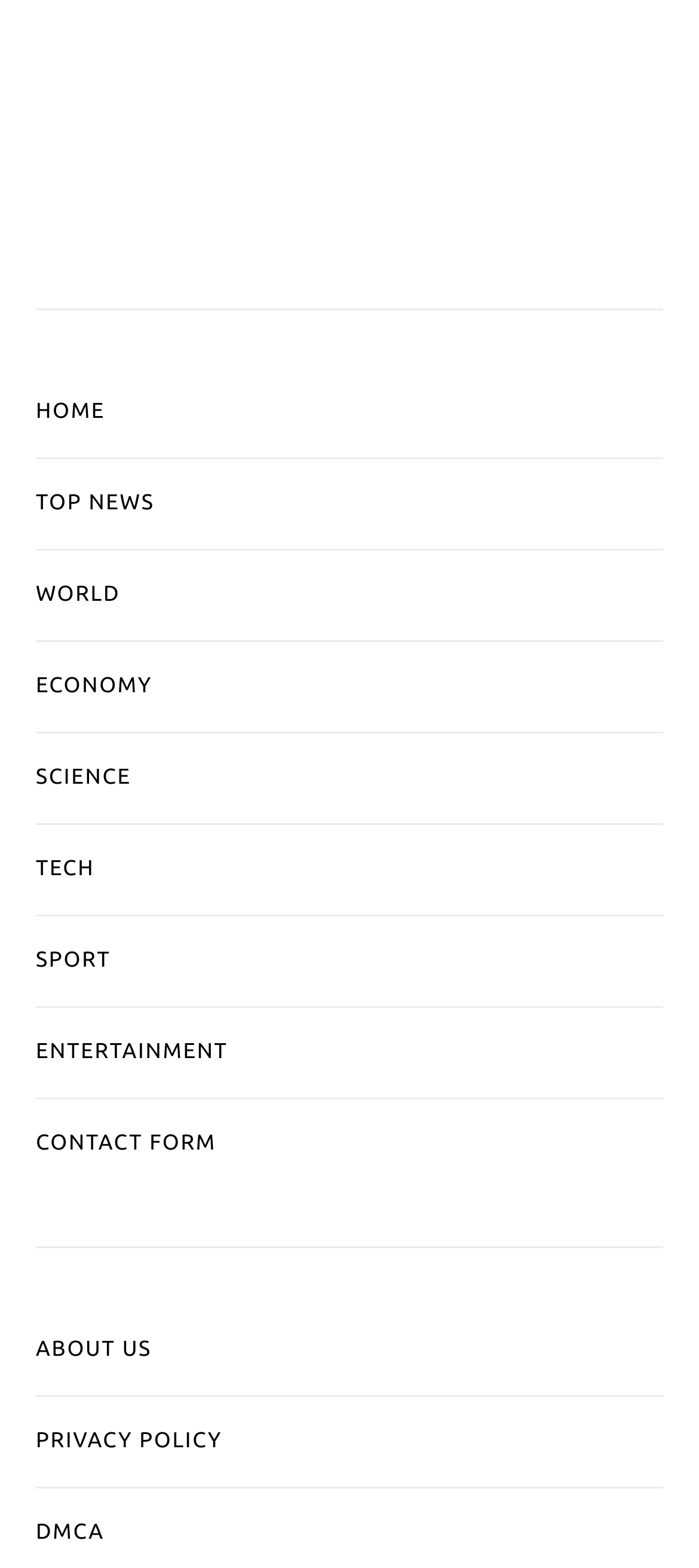Is there a section for sports news?
Give a detailed and exhaustive answer to the question.

I found a link labeled 'SPORT' in the main menu, which suggests that there is a section dedicated to sports news on this website.